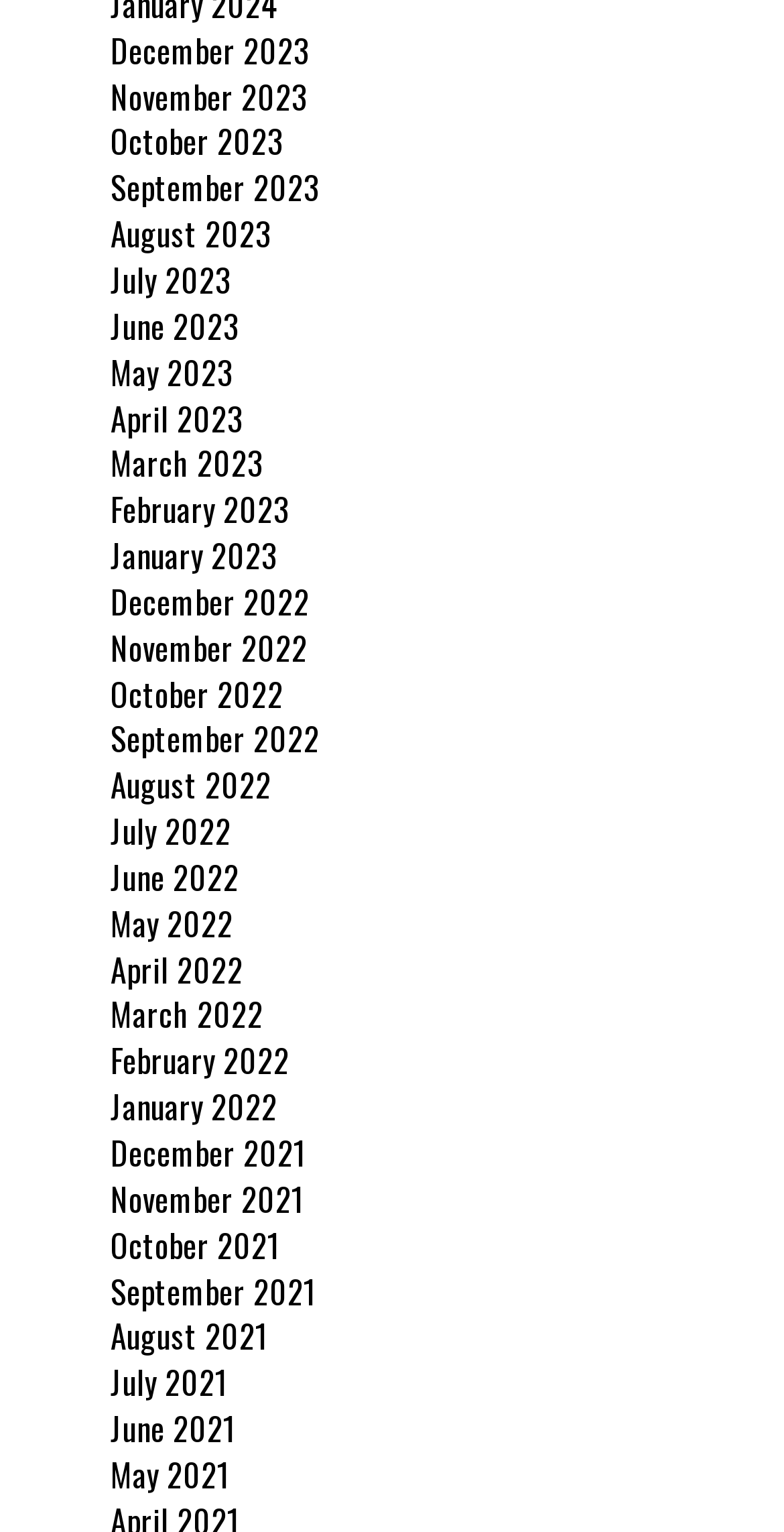Respond to the following question using a concise word or phrase: 
How many links are there in total?

30